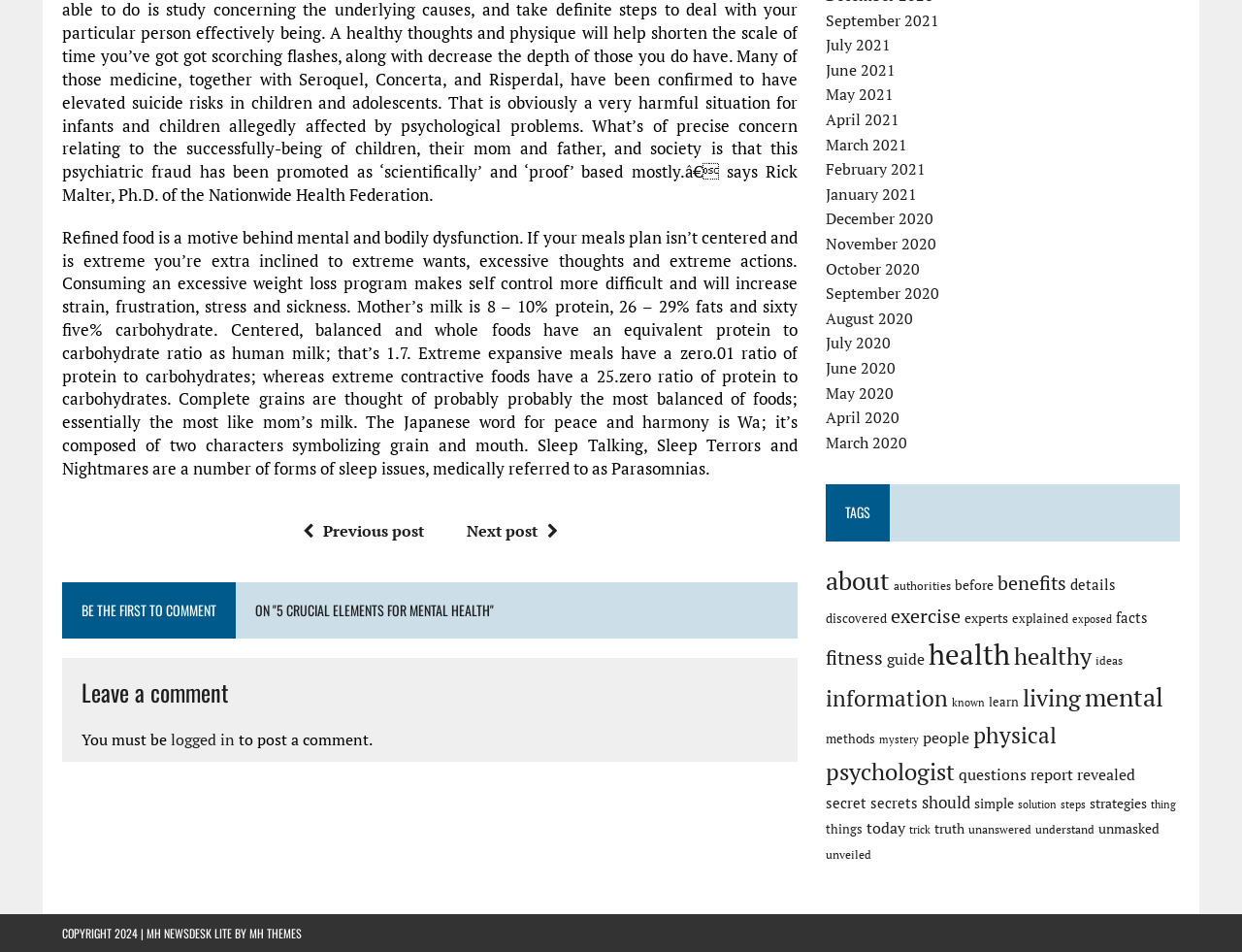What is the Japanese word for peace and harmony?
Carefully analyze the image and provide a detailed answer to the question.

The text states that the Japanese word for peace and harmony is Wa, which is composed of two characters symbolizing grain and mouth.